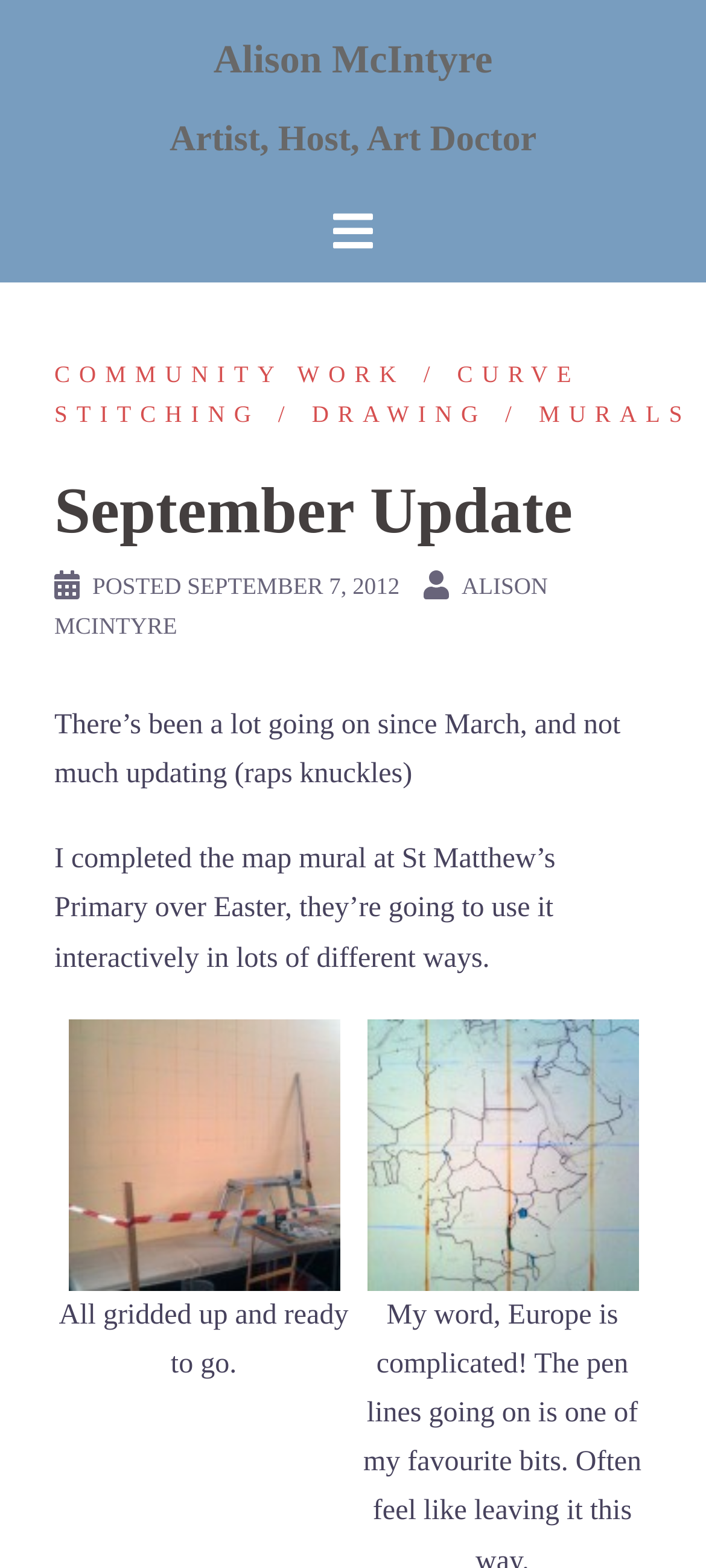How many links are there in the COMMUNITY WORK section?
From the screenshot, supply a one-word or short-phrase answer.

4